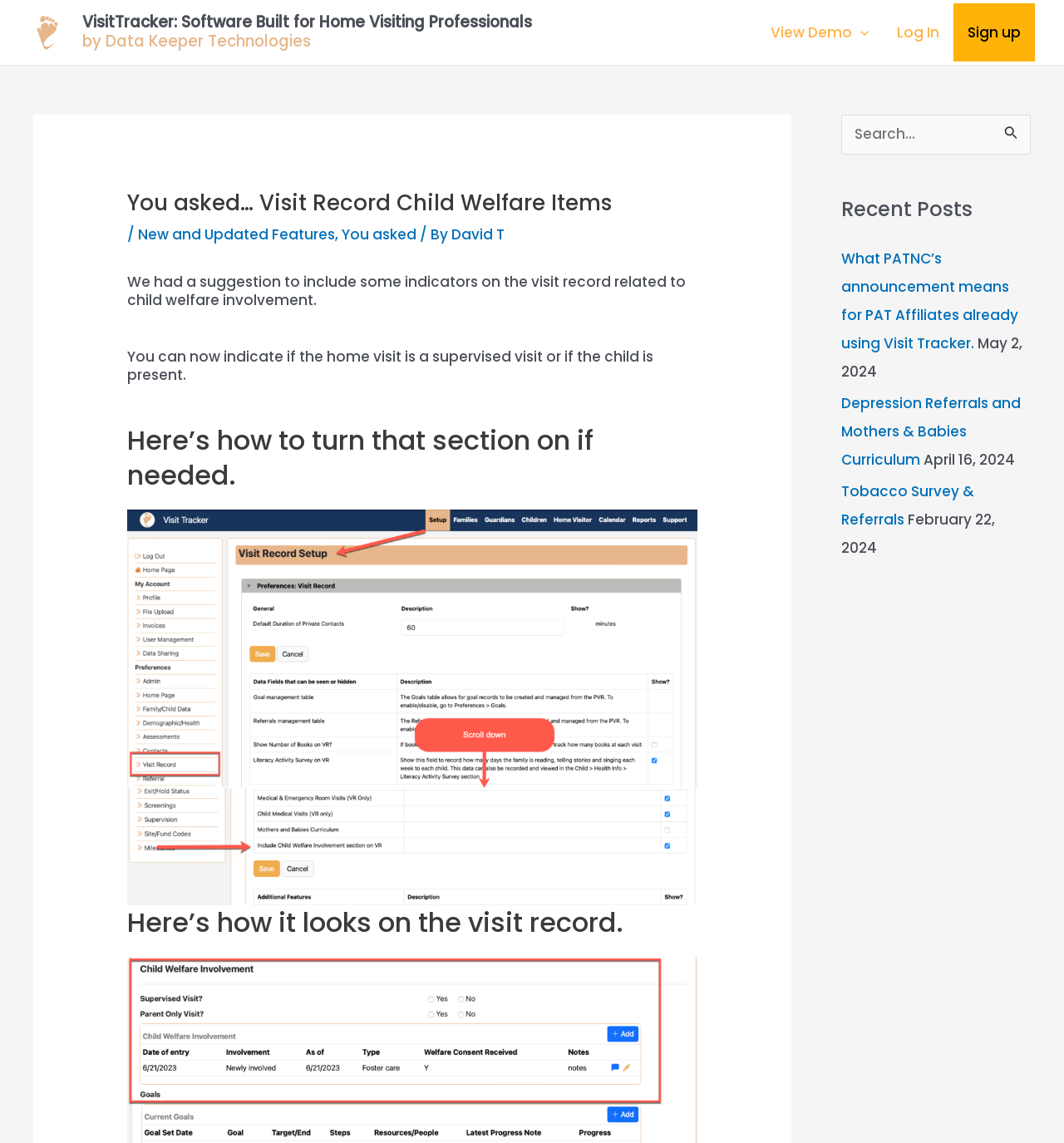Using the information shown in the image, answer the question with as much detail as possible: How can you navigate to the demo menu?

The answer can be found in the navigation element 'Site Navigation: Principal Menu' which contains a link element 'View Demo Menu Toggle' that can be clicked to navigate to the demo menu.